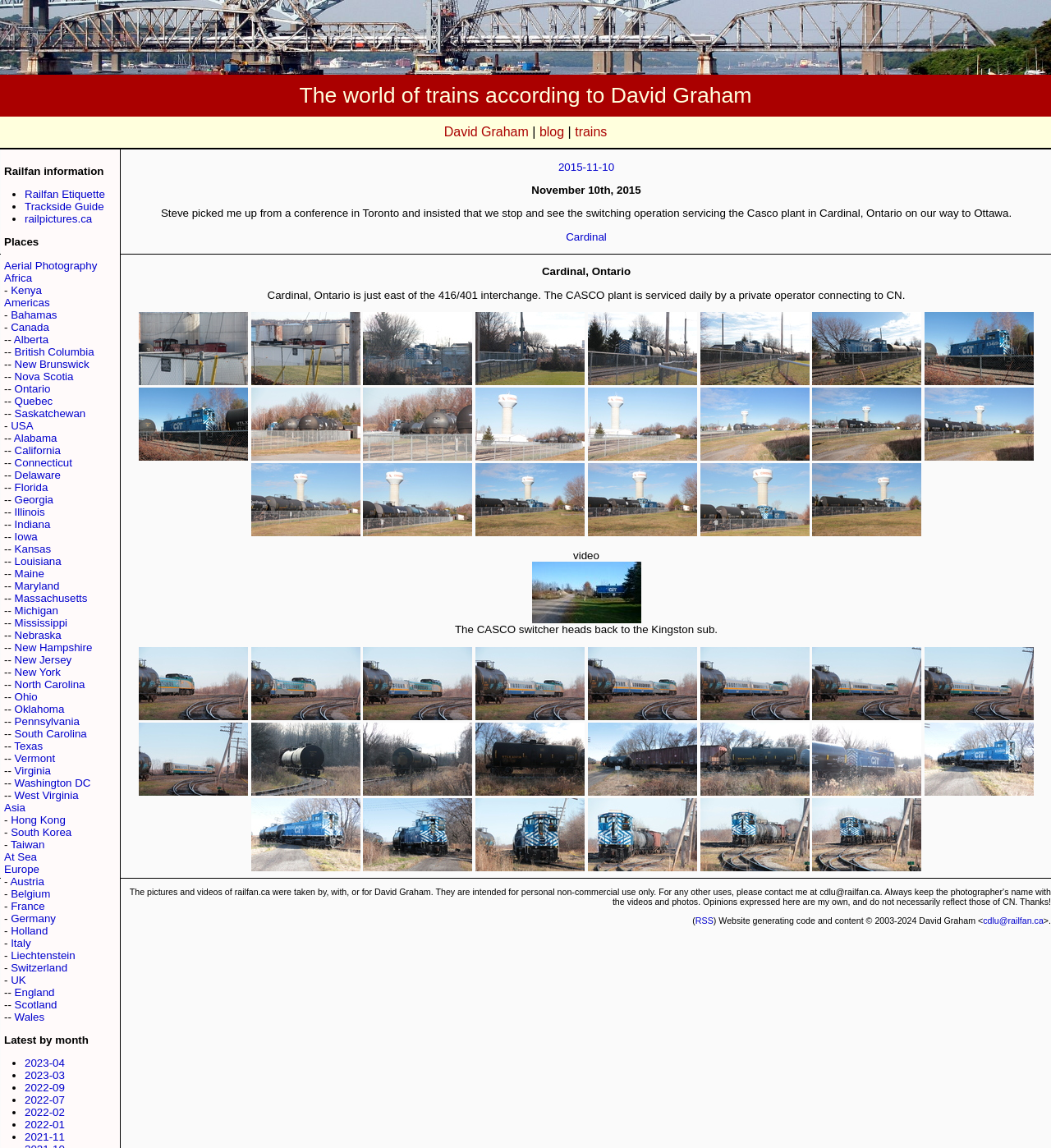Pinpoint the bounding box coordinates of the clickable area necessary to execute the following instruction: "Go to the 'blog' page". The coordinates should be given as four float numbers between 0 and 1, namely [left, top, right, bottom].

[0.513, 0.109, 0.537, 0.121]